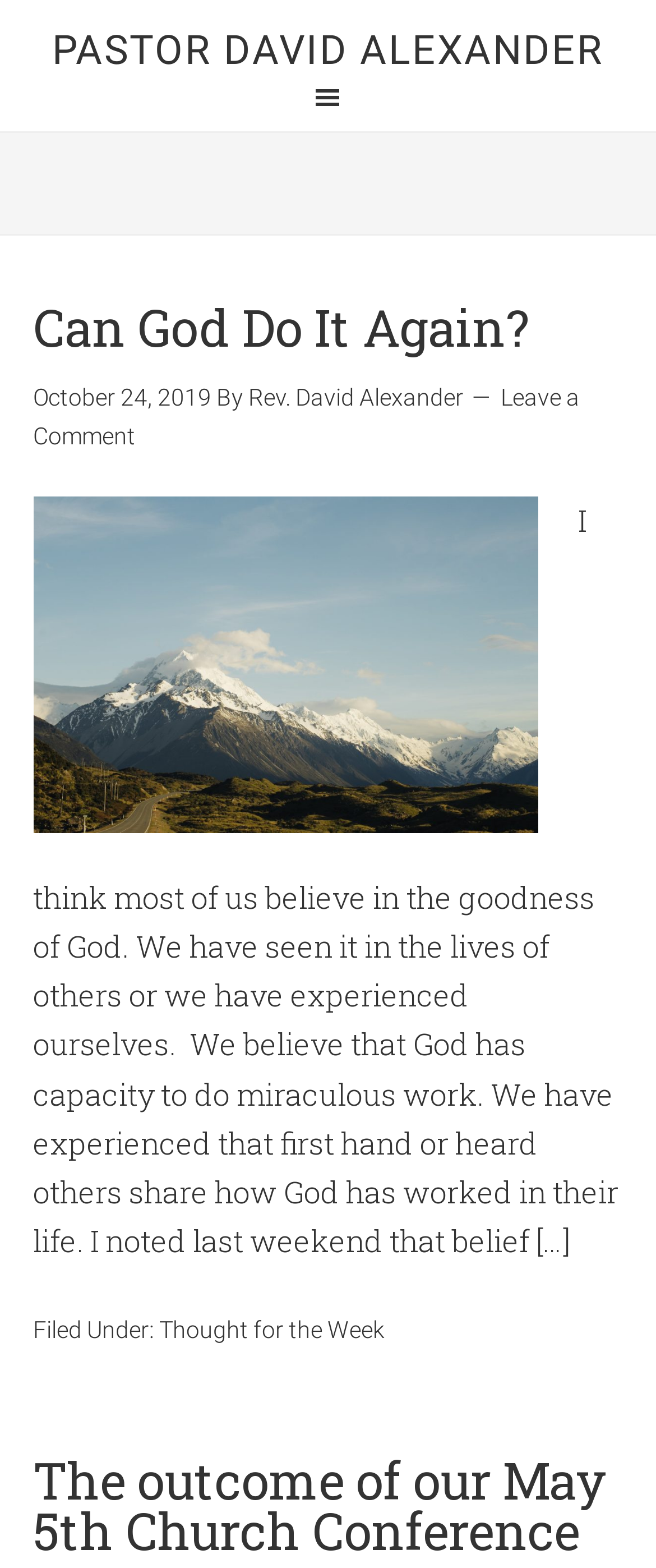From the details in the image, provide a thorough response to the question: What is the title of the article?

I determined the title of the article by looking at the header section of the webpage, which contains a heading element with the text 'Can God Do It Again?'. This heading element is a child of the article element, indicating that it is the title of the article.